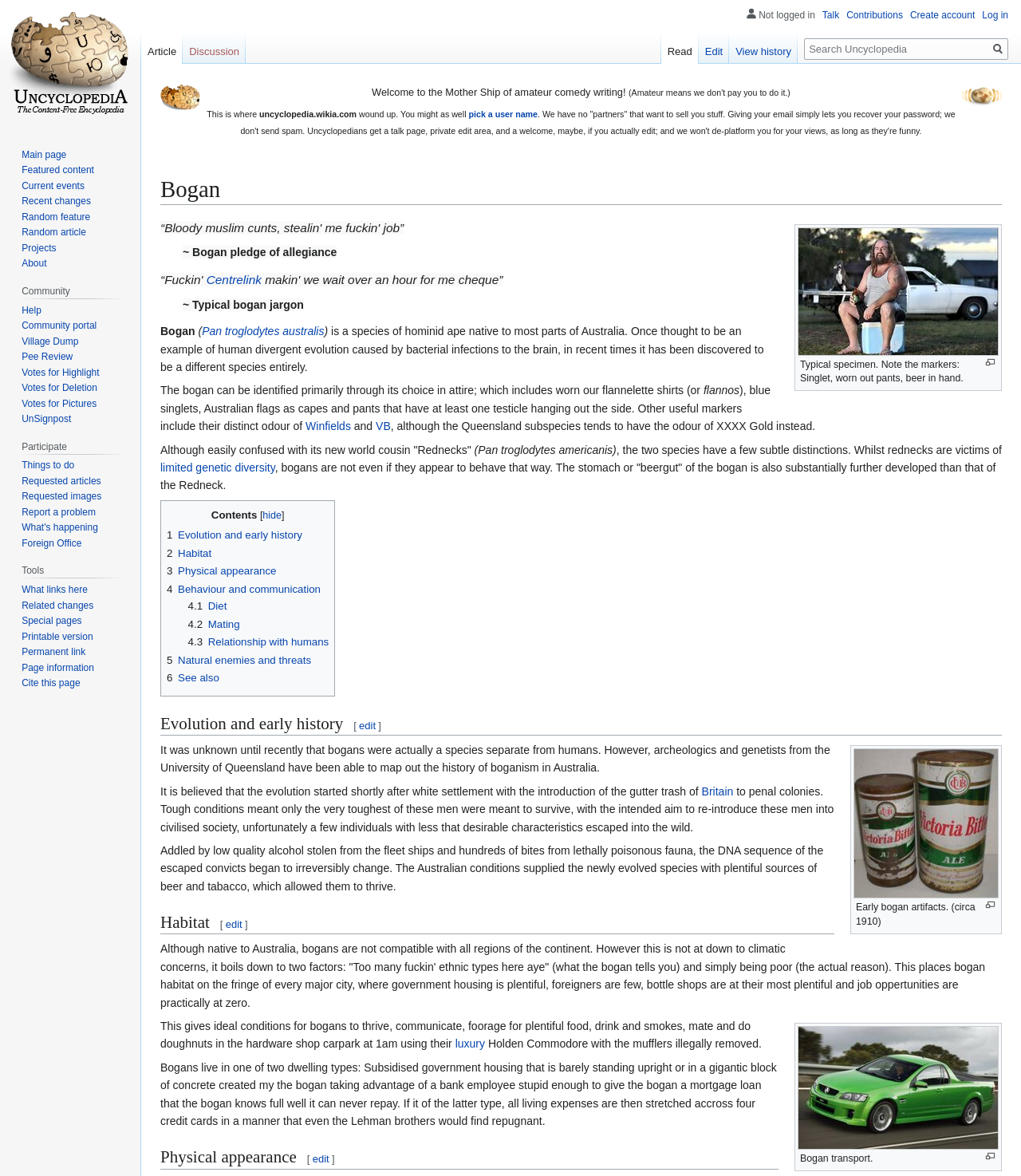Locate the bounding box coordinates of the area to click to fulfill this instruction: "Click the 'Create account' link". The bounding box should be presented as four float numbers between 0 and 1, in the order [left, top, right, bottom].

[0.891, 0.008, 0.955, 0.018]